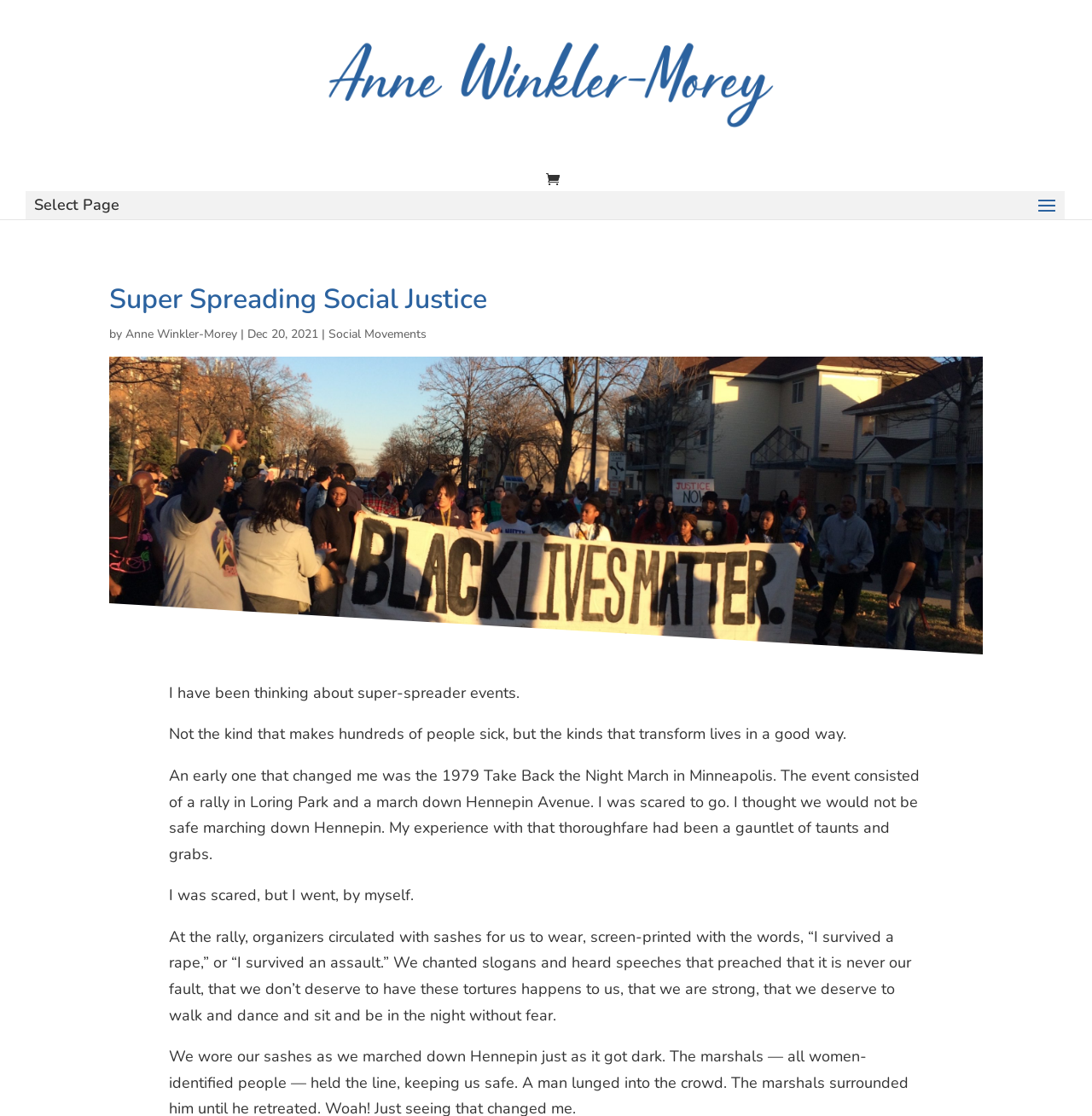Given the description of the UI element: "Testimonial", predict the bounding box coordinates in the form of [left, top, right, bottom], with each value being a float between 0 and 1.

None